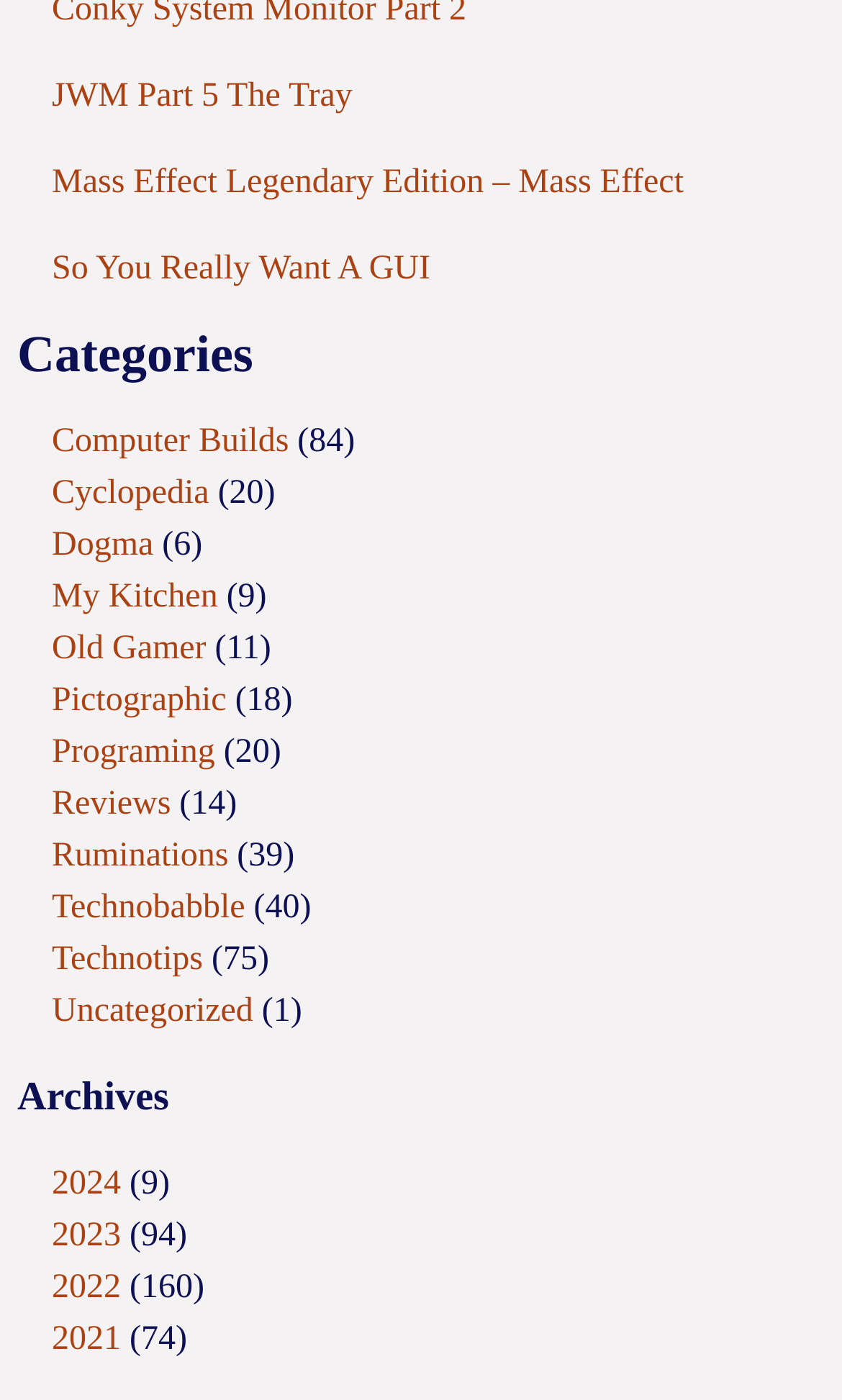From the element description JWM Part 5 The Tray, predict the bounding box coordinates of the UI element. The coordinates must be specified in the format (top-left x, top-left y, bottom-right x, bottom-right y) and should be within the 0 to 1 range.

[0.062, 0.056, 0.419, 0.082]